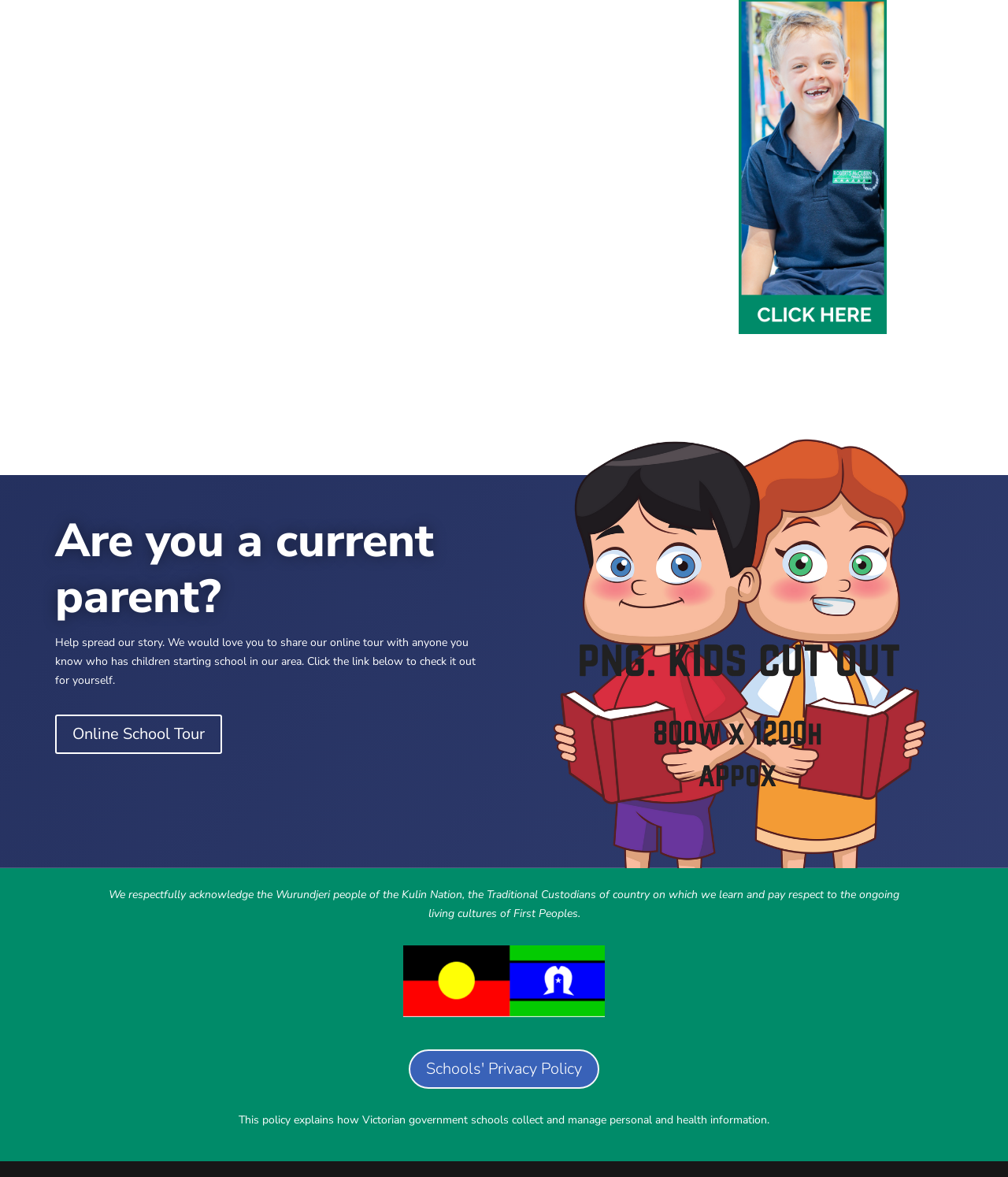From the element description: "Schools' Privacy Policy", extract the bounding box coordinates of the UI element. The coordinates should be expressed as four float numbers between 0 and 1, in the order [left, top, right, bottom].

[0.405, 0.892, 0.595, 0.925]